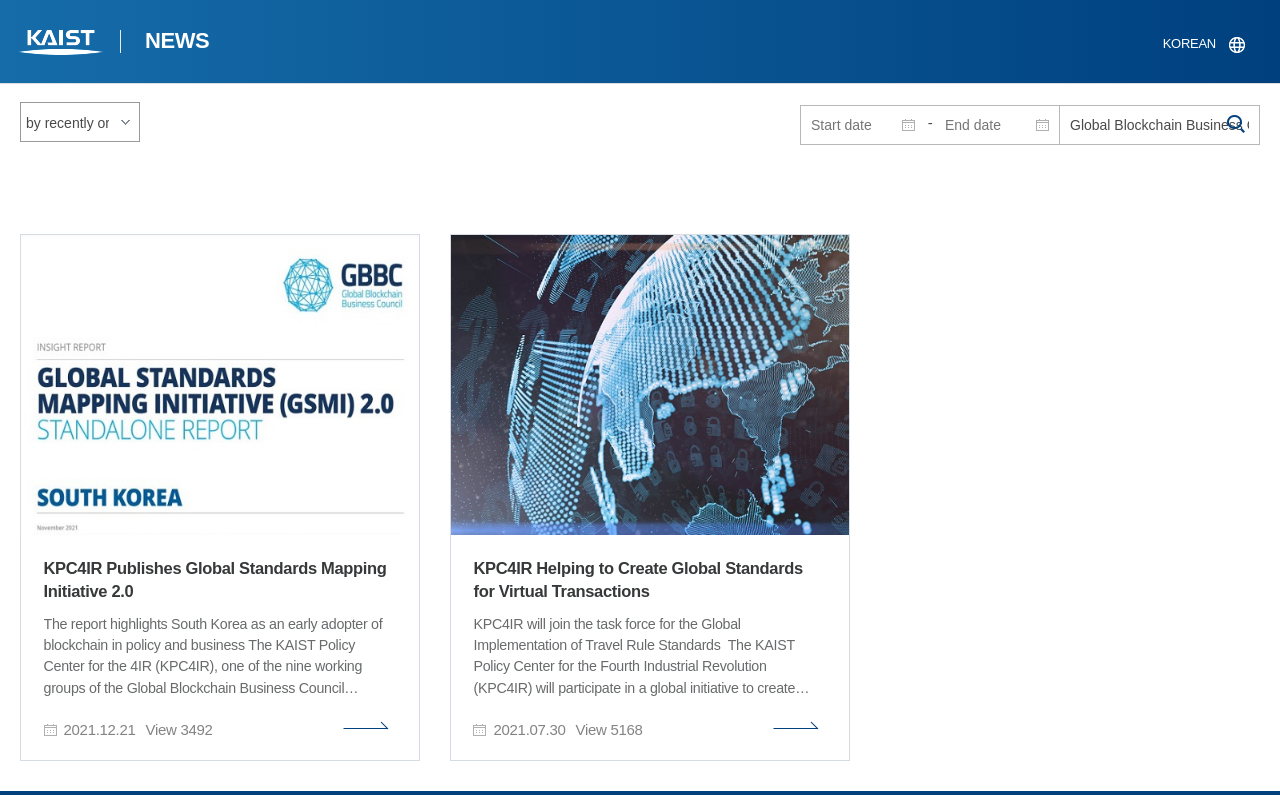Generate a detailed explanation of the webpage's features and information.

This webpage is the KAIST News Center, which appears to be a news portal for the Korea Advanced Institute of Science and Technology (KAIST). At the top of the page, there is a heading with the text "KAIST" and a link to the main KAIST website. Next to it, there is a link to the "NEWS" section.

Below the heading, there is a search bar with a group of input fields and a button. The search bar allows users to input a start date, an end date, and a keyword to search for news articles. There is also a dropdown menu to select the search condition.

On the right side of the search bar, there is a link to switch the language to Korean. Below the search bar, there are two news articles with images. The first article is titled "KPC4IR Publishes Global Standards Mapping Initiative 2.0" and has a brief summary of the report, which highlights South Korea's adoption of blockchain technology. The article includes an image related to the report.

The second article is titled "KPC4IR Helping to Create Global Standards for Virtual Transactions" and discusses KAIST's participation in a global initiative to create standards for virtual asset transactions. The article also includes an image related to the topic.

Both articles have a "View" count and a date published. Overall, the webpage appears to be a news portal for KAIST, with a focus on news related to technology and innovation.